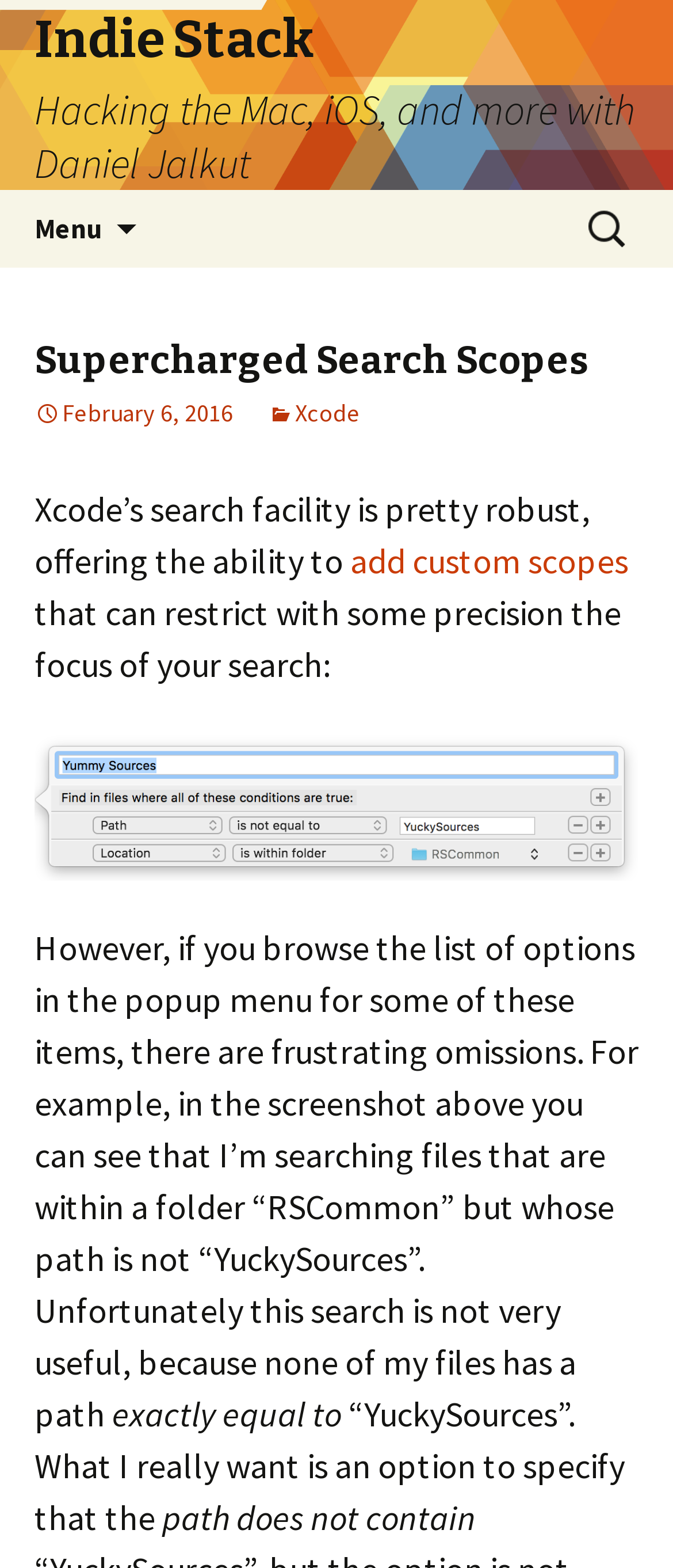Using the webpage screenshot and the element description Menu, determine the bounding box coordinates. Specify the coordinates in the format (top-left x, top-left y, bottom-right x, bottom-right y) with values ranging from 0 to 1.

[0.0, 0.121, 0.203, 0.17]